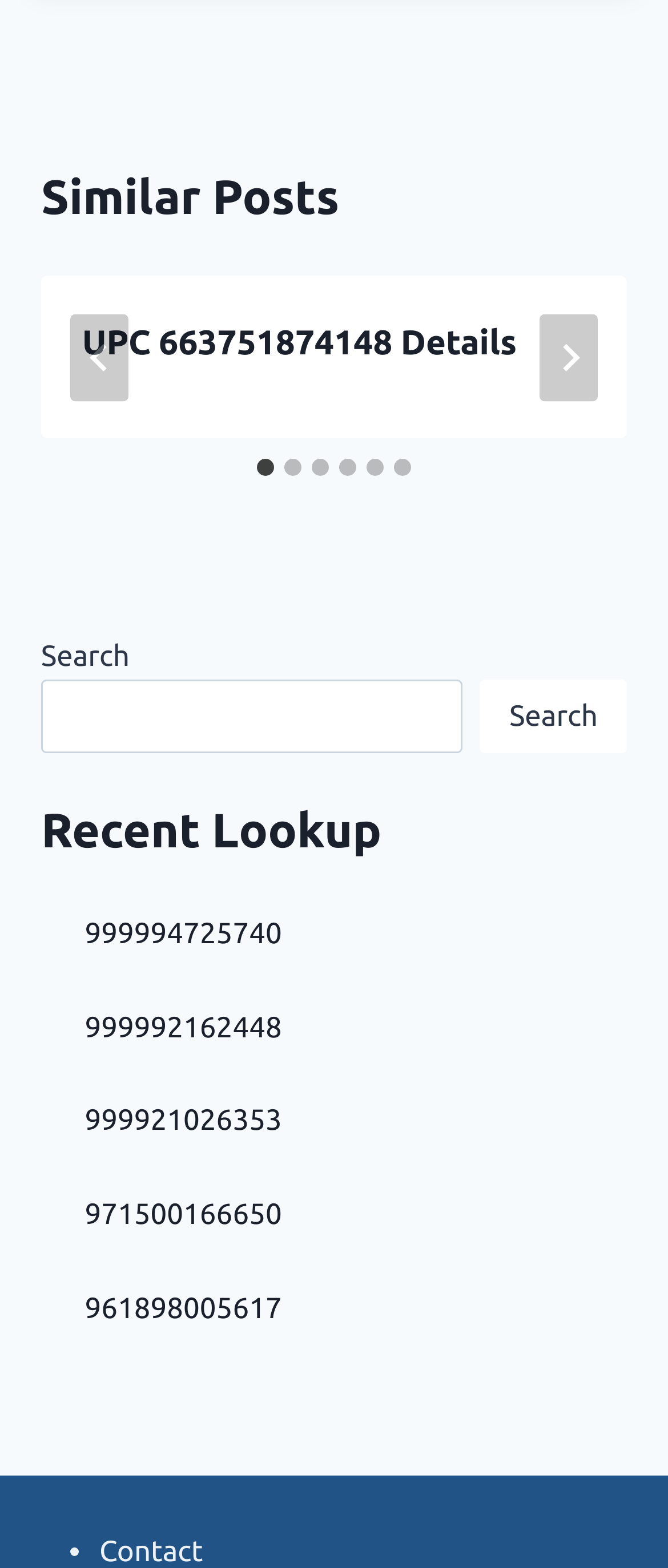Please identify the bounding box coordinates of the clickable region that I should interact with to perform the following instruction: "Search". The coordinates should be expressed as four float numbers between 0 and 1, i.e., [left, top, right, bottom].

[0.062, 0.433, 0.693, 0.48]